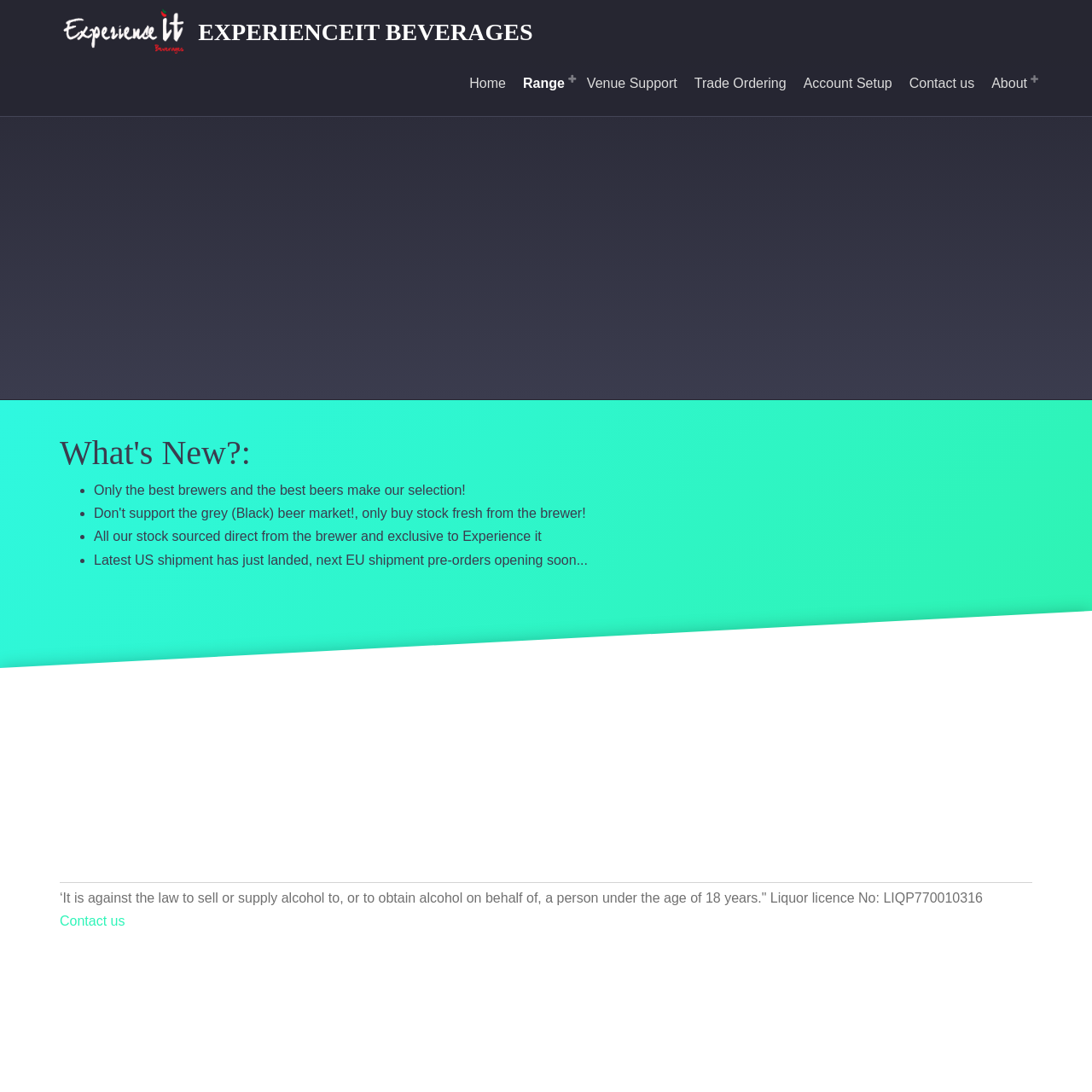Find the bounding box coordinates of the element's region that should be clicked in order to follow the given instruction: "Go to Home". The coordinates should consist of four float numbers between 0 and 1, i.e., [left, top, right, bottom].

[0.43, 0.07, 0.463, 0.083]